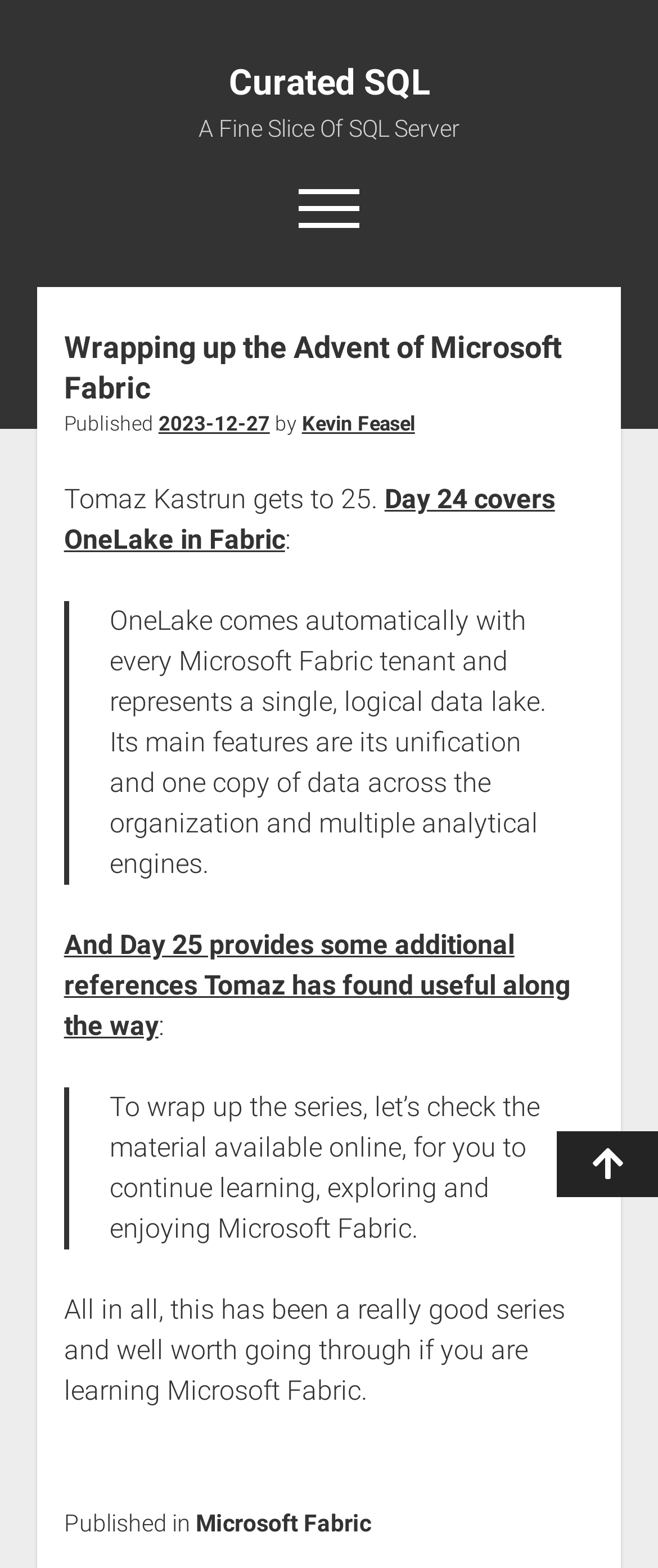Please identify the bounding box coordinates for the region that you need to click to follow this instruction: "Read about the author".

[0.459, 0.263, 0.631, 0.278]